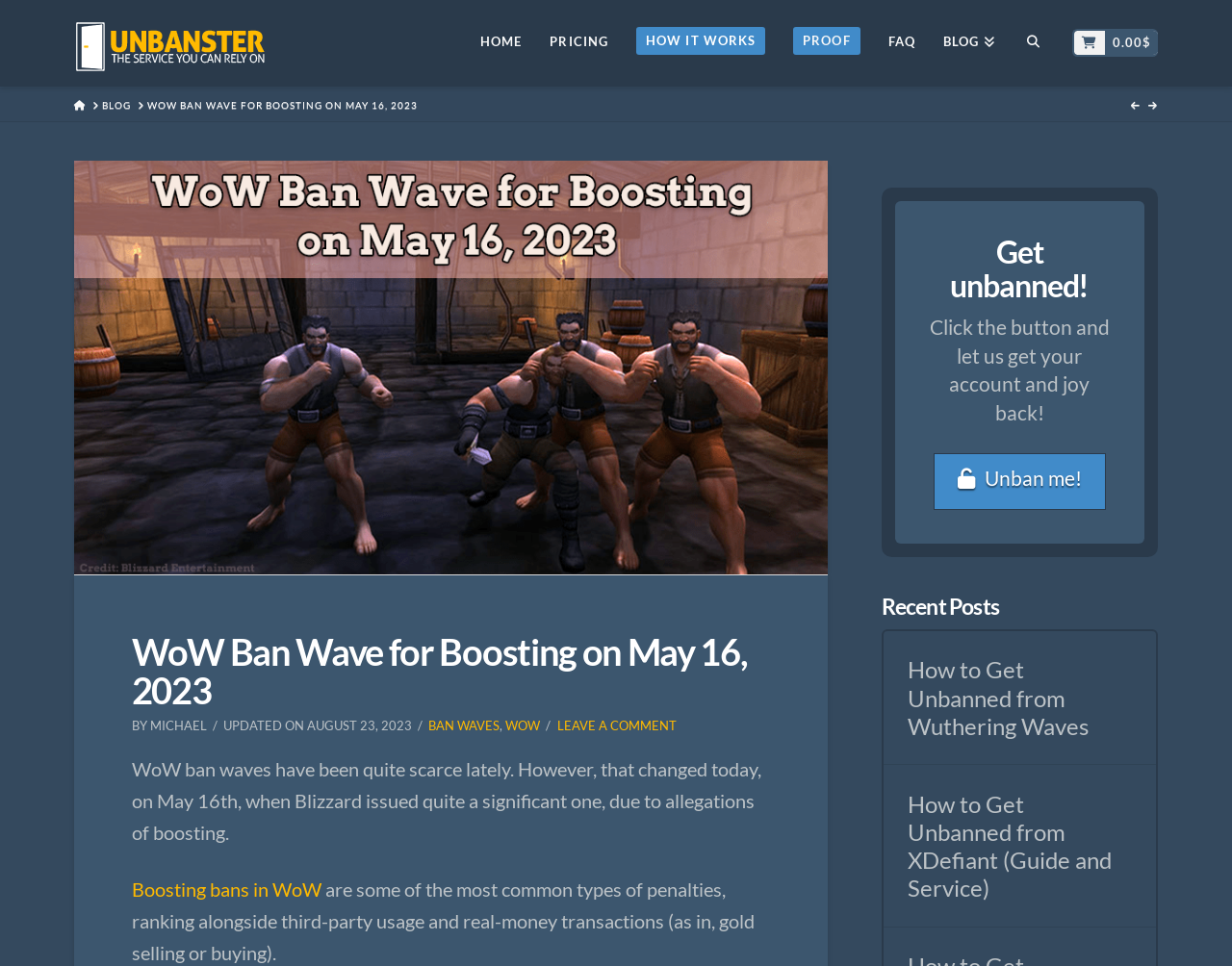Locate the bounding box coordinates of the clickable region to complete the following instruction: "View the 'Recent Posts' section."

[0.715, 0.618, 0.94, 0.64]